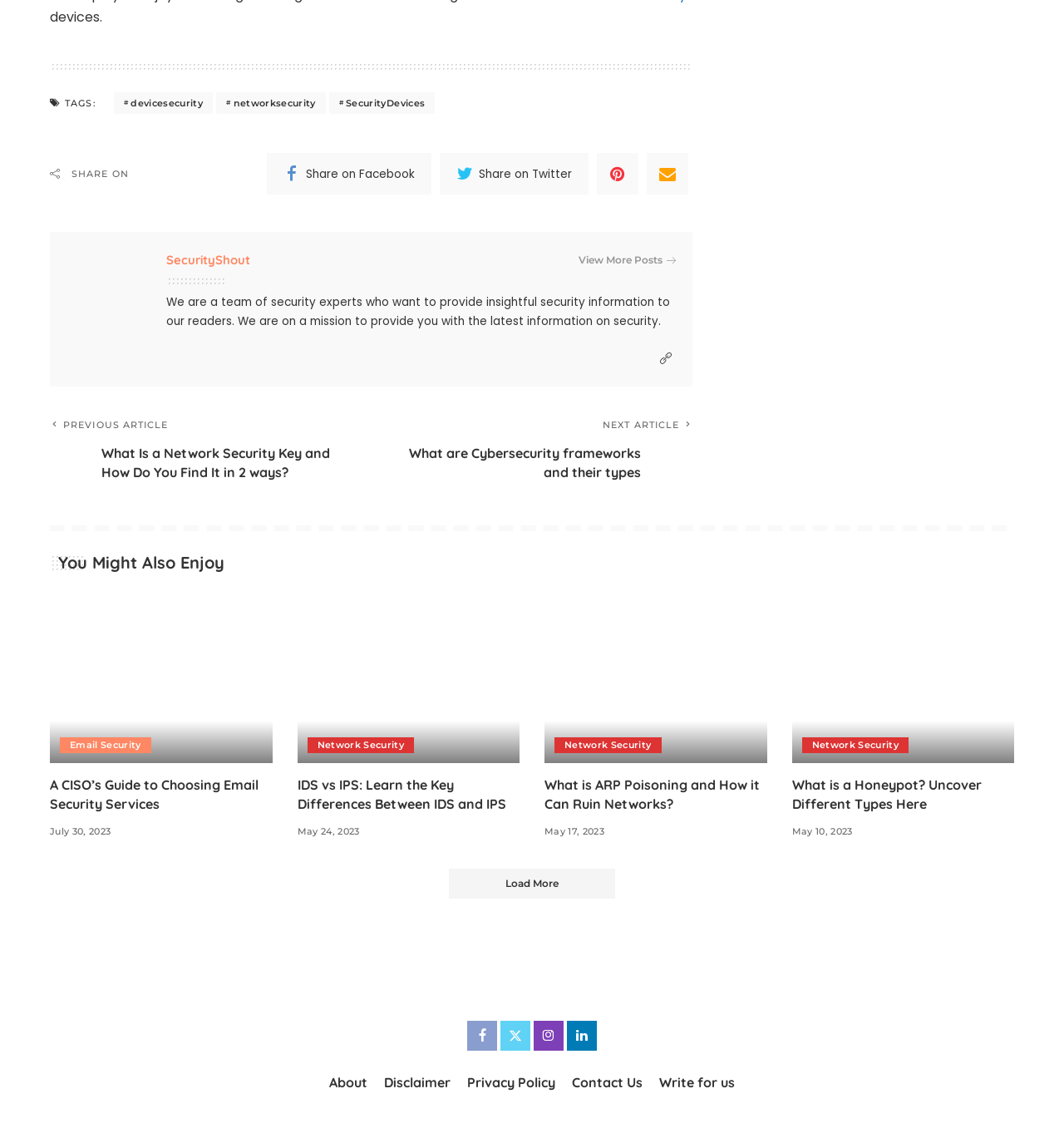Please find the bounding box coordinates of the element's region to be clicked to carry out this instruction: "Read the previous article about network security key".

[0.047, 0.37, 0.333, 0.427]